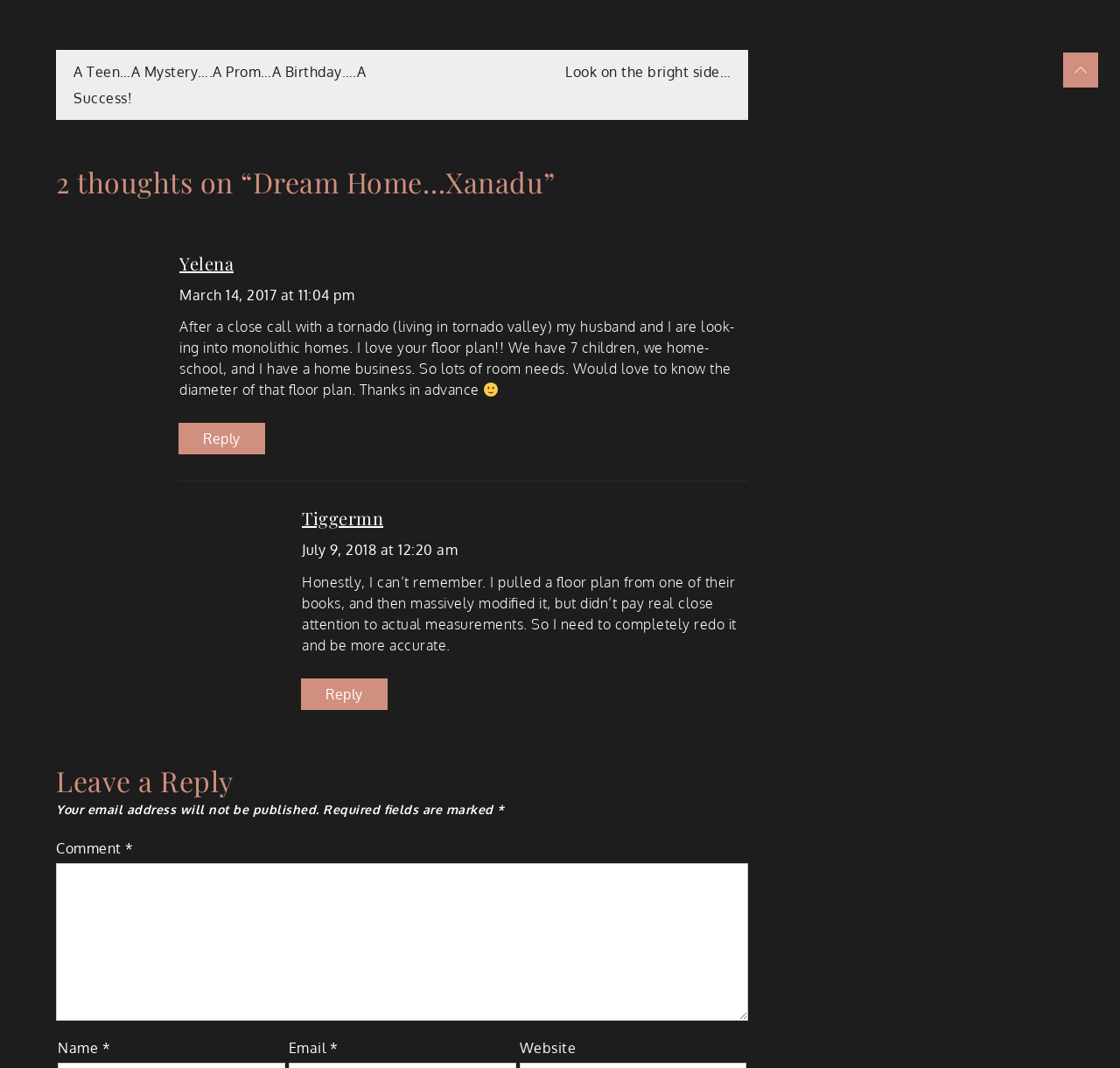Analyze the image and answer the question with as much detail as possible: 
What is the purpose of the textbox at the bottom of the page?

I determined the purpose of the textbox by looking at the label 'Comment *' above it, which suggests that it is for users to leave a comment.